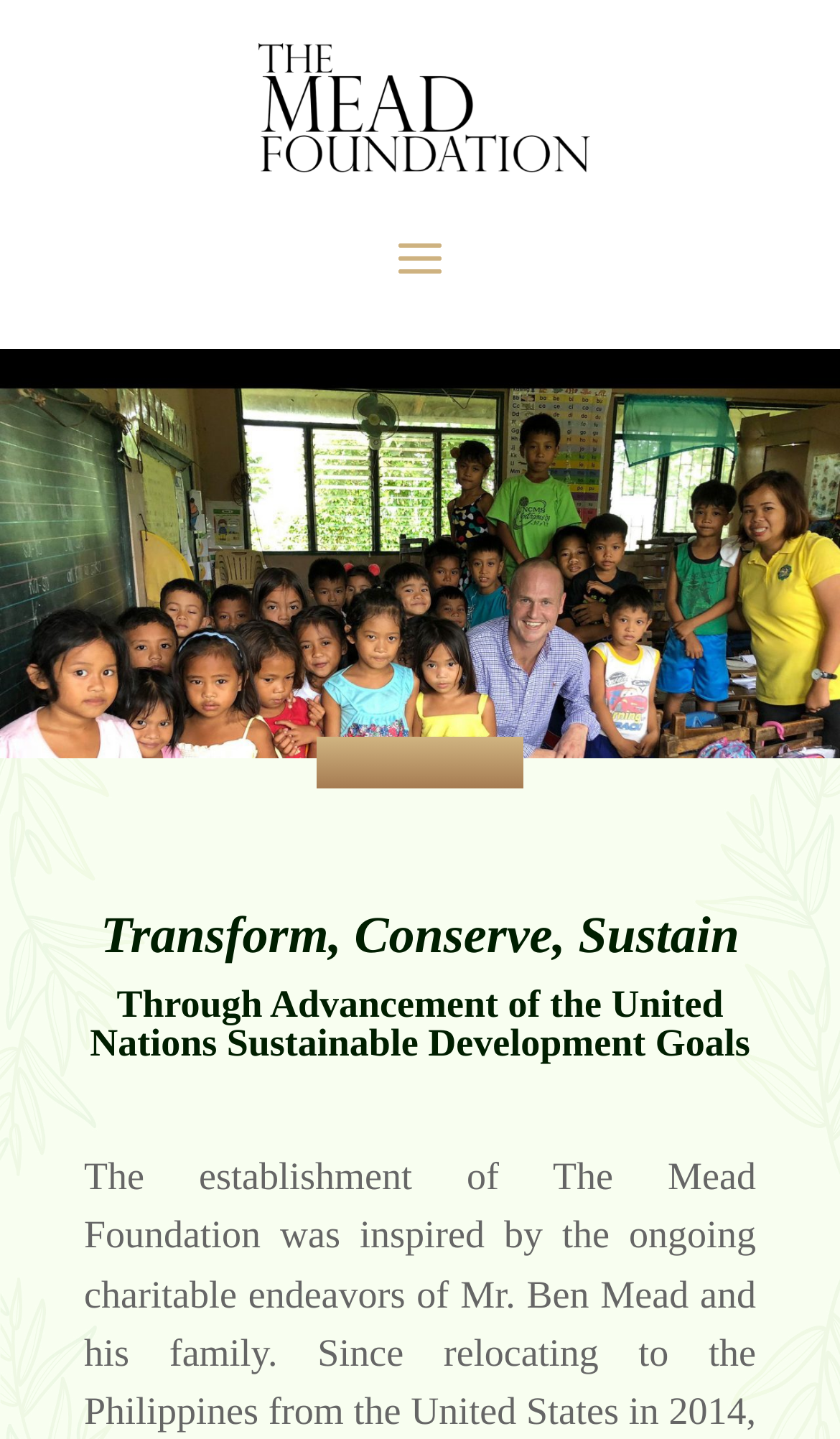Identify the bounding box for the given UI element using the description provided. Coordinates should be in the format (top-left x, top-left y, bottom-right x, bottom-right y) and must be between 0 and 1. Here is the description: alt="Mead Foundation"

[0.308, 0.061, 0.702, 0.086]